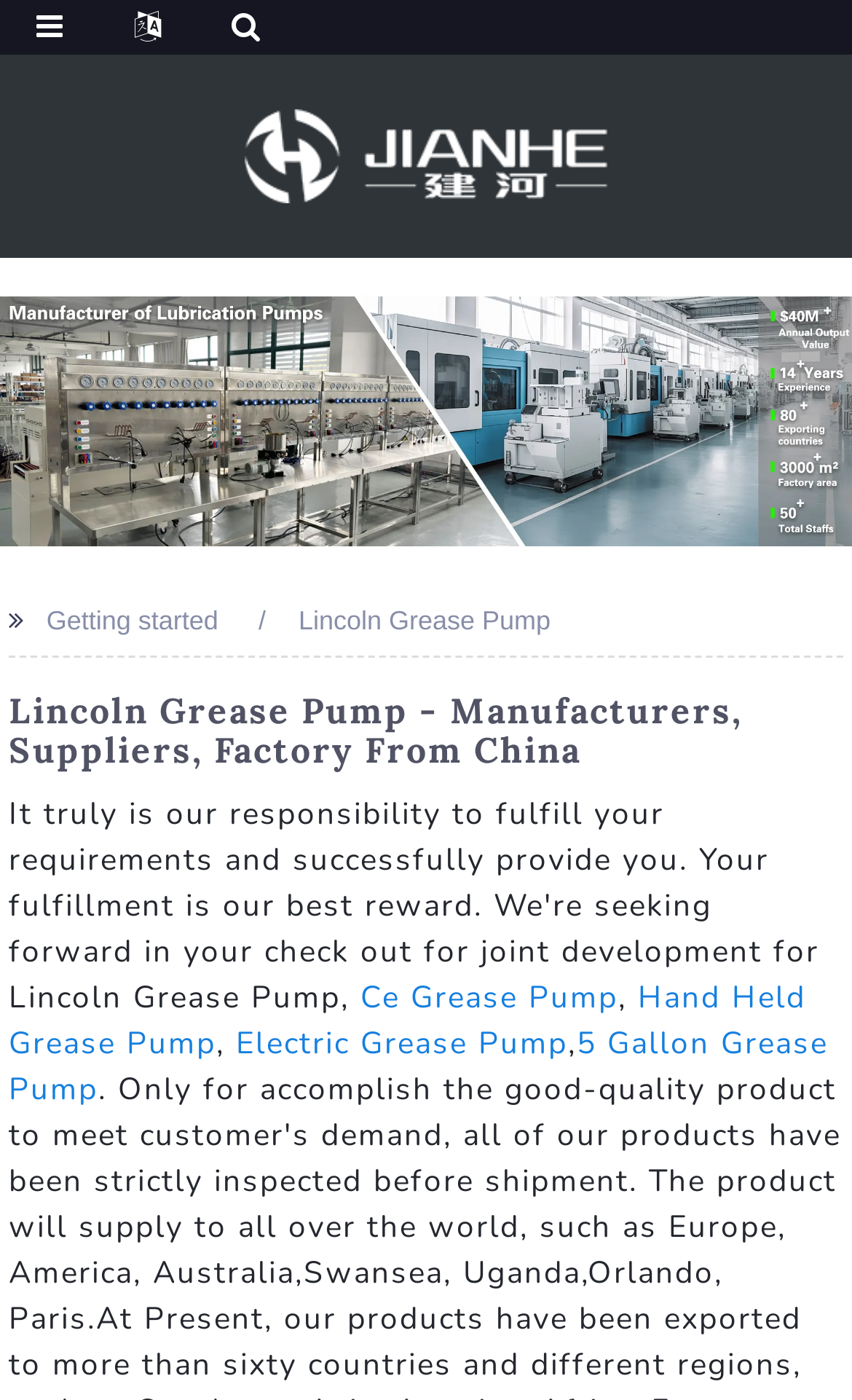Answer the question below in one word or phrase:
How many types of grease pumps are listed?

5